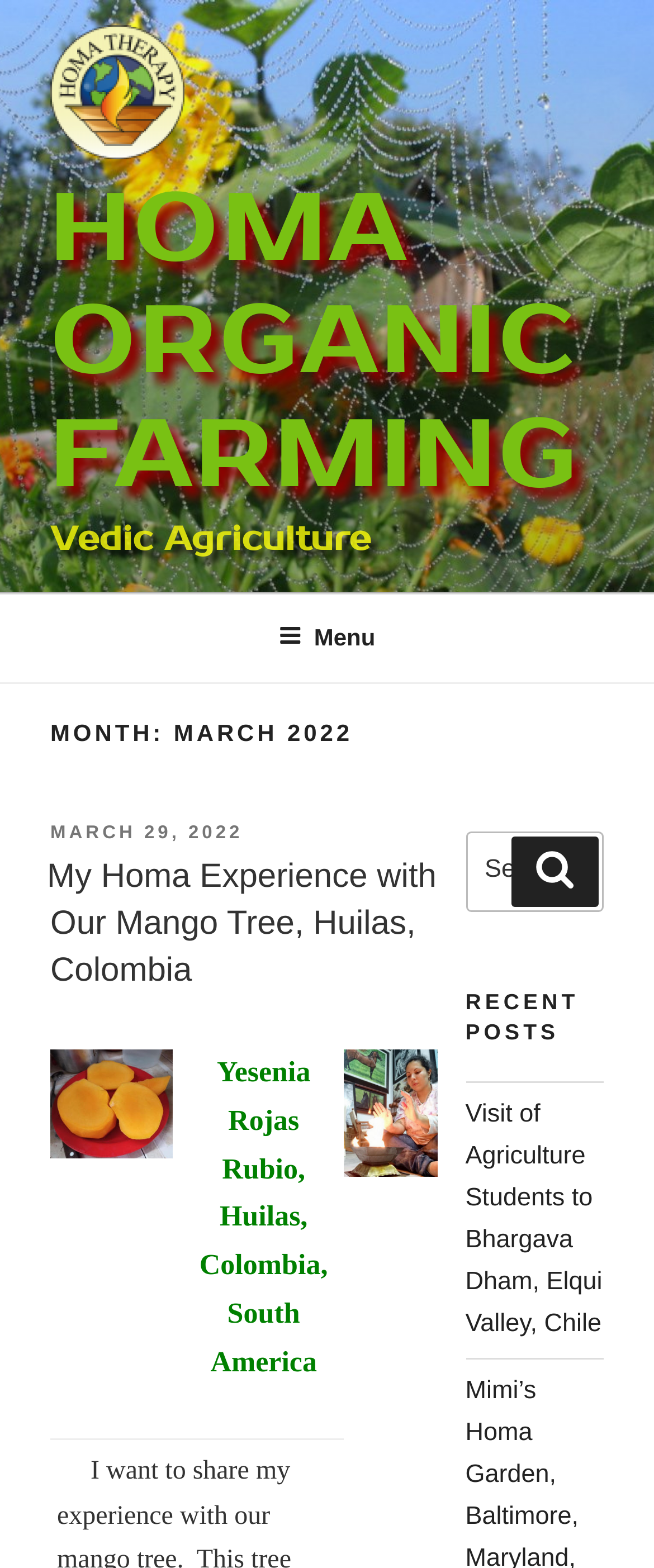What is the primary heading on this webpage?

MONTH: MARCH 2022